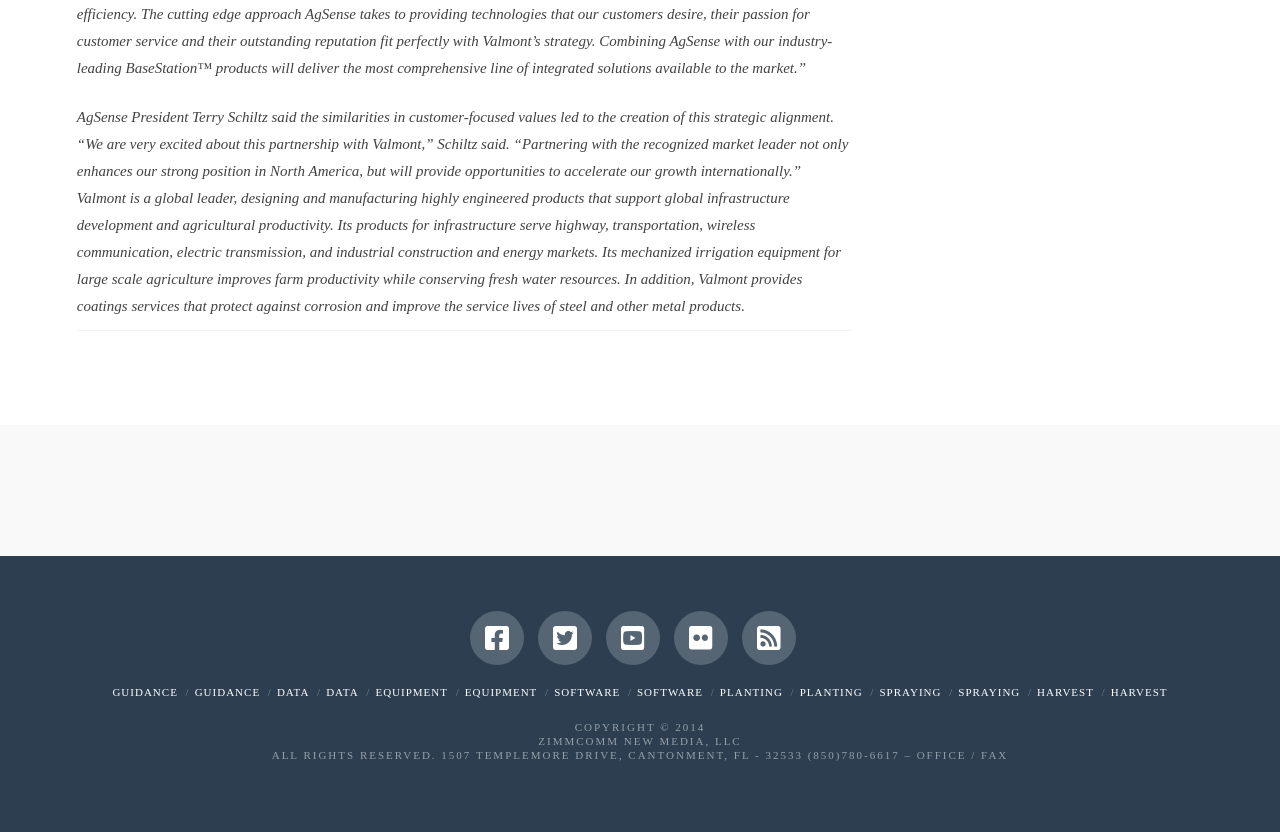Determine the bounding box coordinates for the HTML element mentioned in the following description: "Zimmcomm New Media, LLC". The coordinates should be a list of four floats ranging from 0 to 1, represented as [left, top, right, bottom].

[0.421, 0.883, 0.579, 0.898]